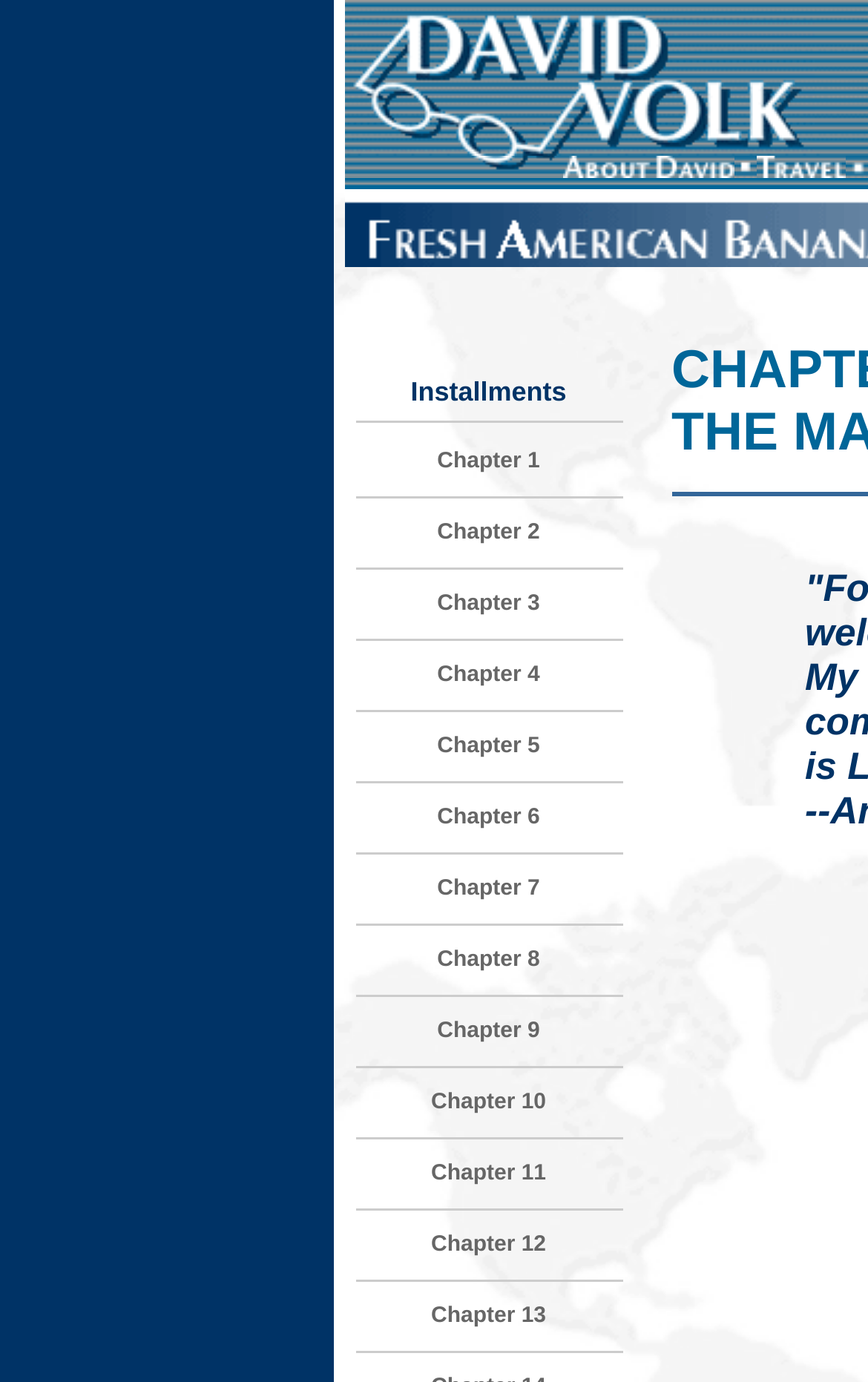Based on the element description Chapter 1, identify the bounding box coordinates for the UI element. The coordinates should be in the format (top-left x, top-left y, bottom-right x, bottom-right y) and within the 0 to 1 range.

[0.504, 0.325, 0.622, 0.343]